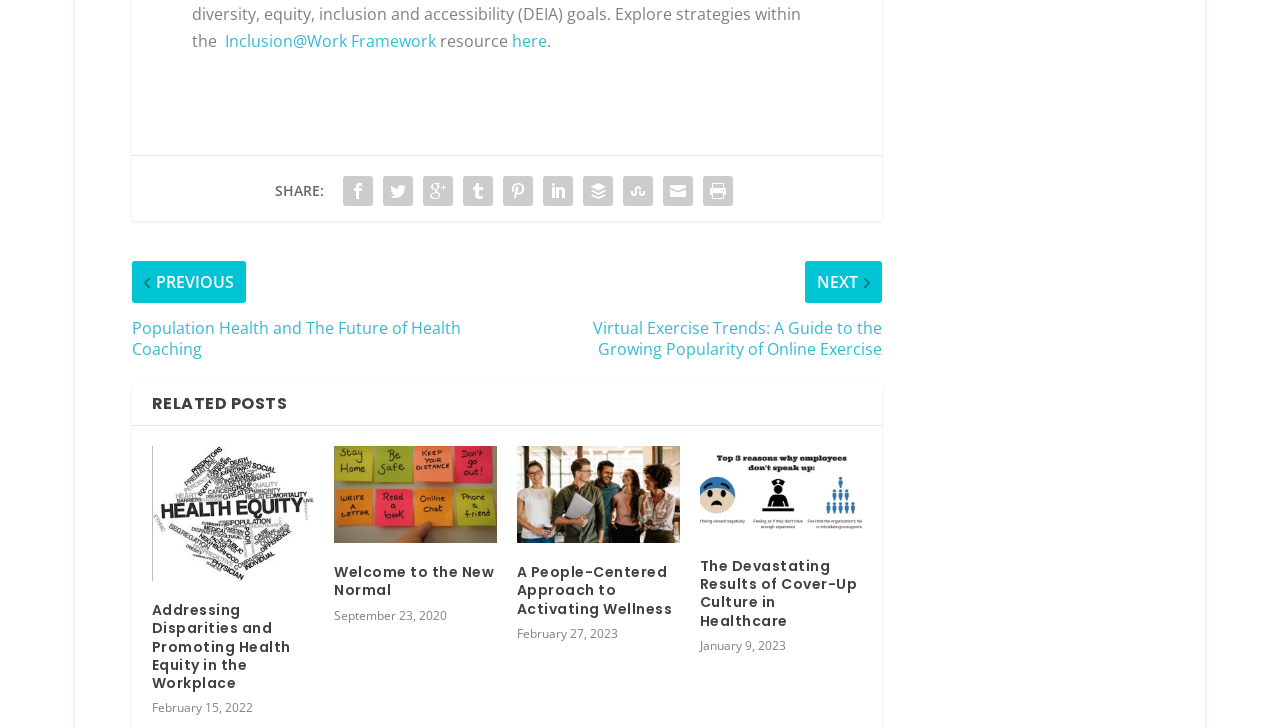Please determine the bounding box of the UI element that matches this description: here. The coordinates should be given as (top-left x, top-left y, bottom-right x, bottom-right y), with all values between 0 and 1.

[0.4, 0.039, 0.427, 0.069]